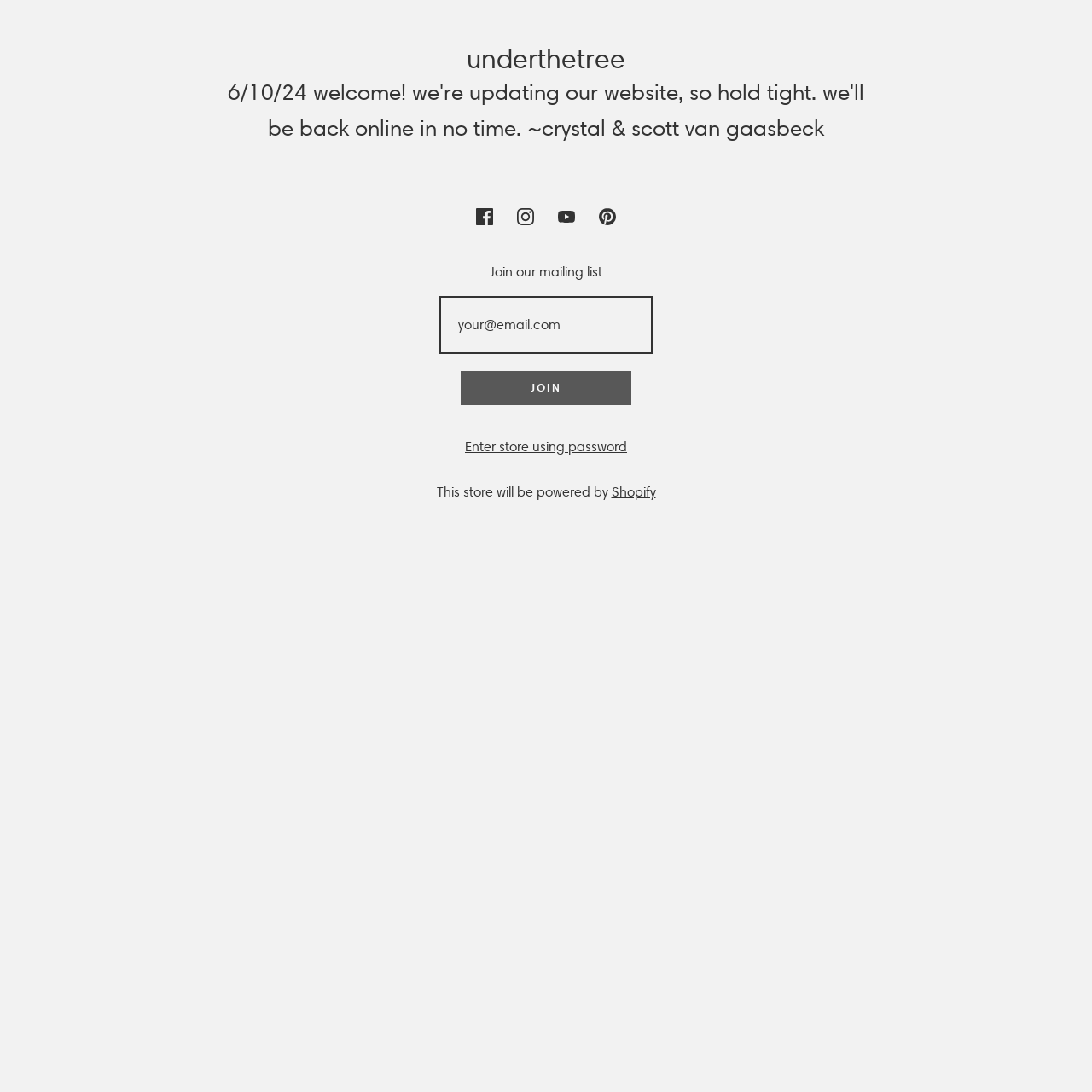Using the description "Facebook icon", locate and provide the bounding box of the UI element.

[0.427, 0.181, 0.461, 0.215]